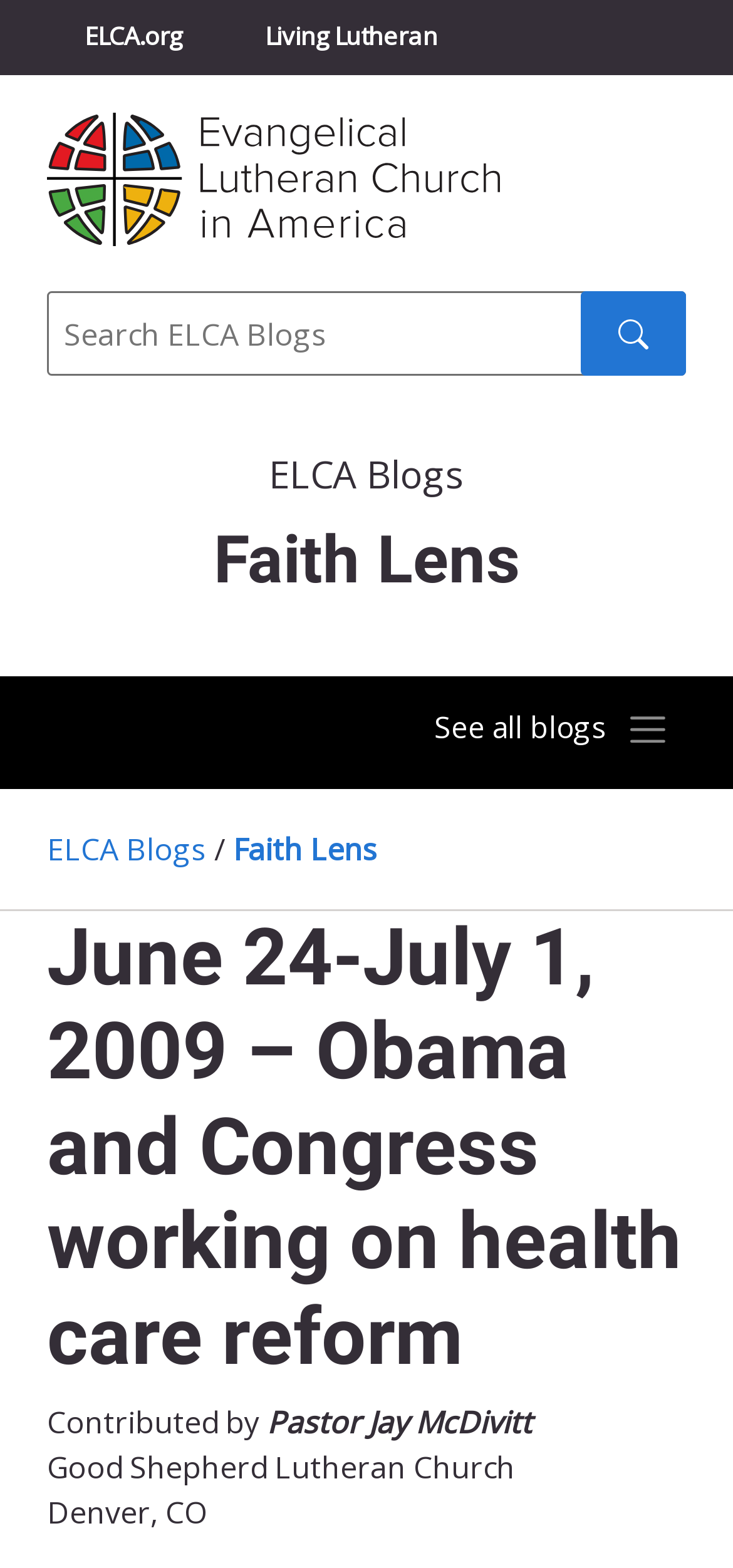Identify the coordinates of the bounding box for the element described below: "Living Lutheran". Return the coordinates as four float numbers between 0 and 1: [left, top, right, bottom].

[0.31, 0.0, 0.649, 0.047]